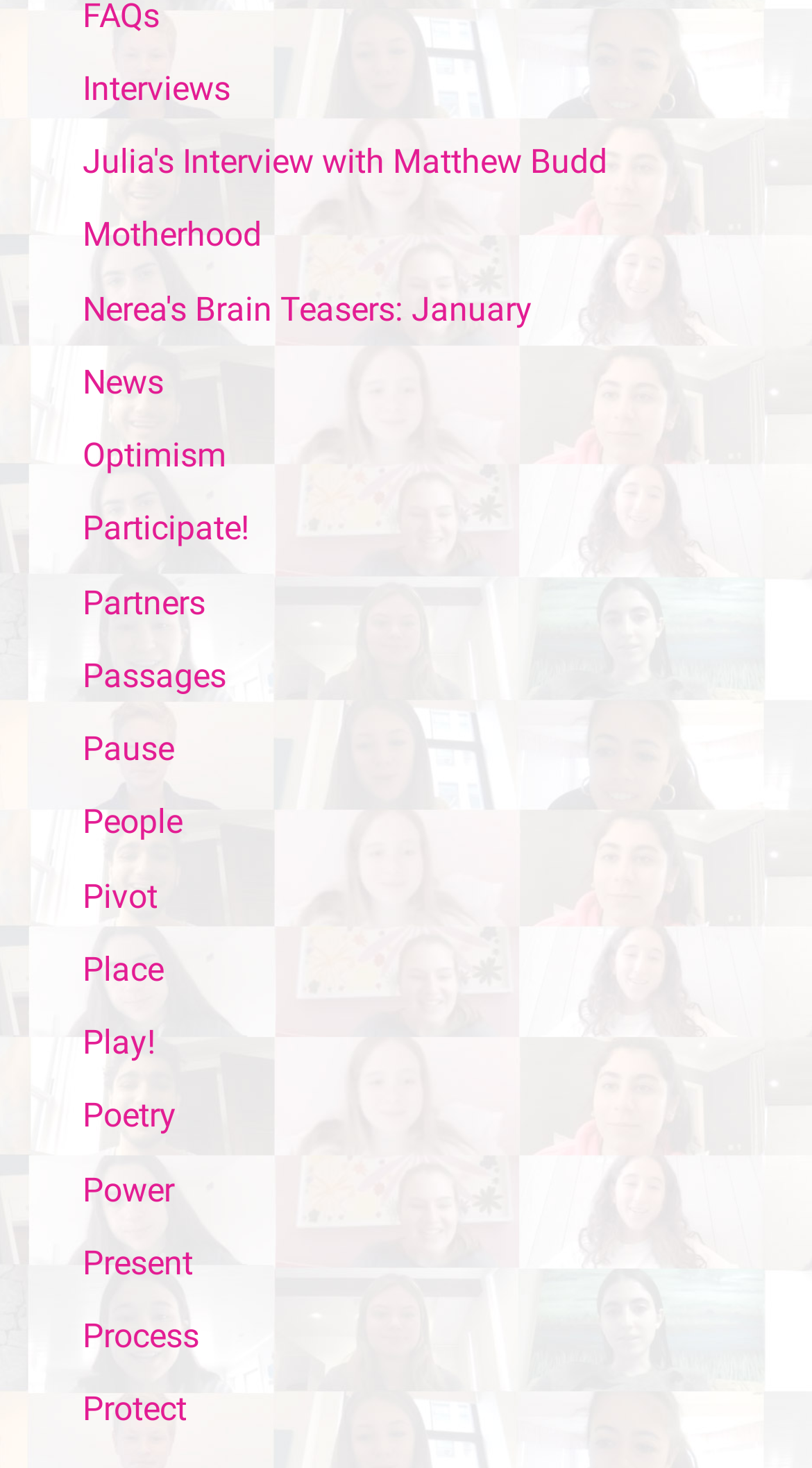Answer the question below using just one word or a short phrase: 
What is the first link on the webpage?

Interviews